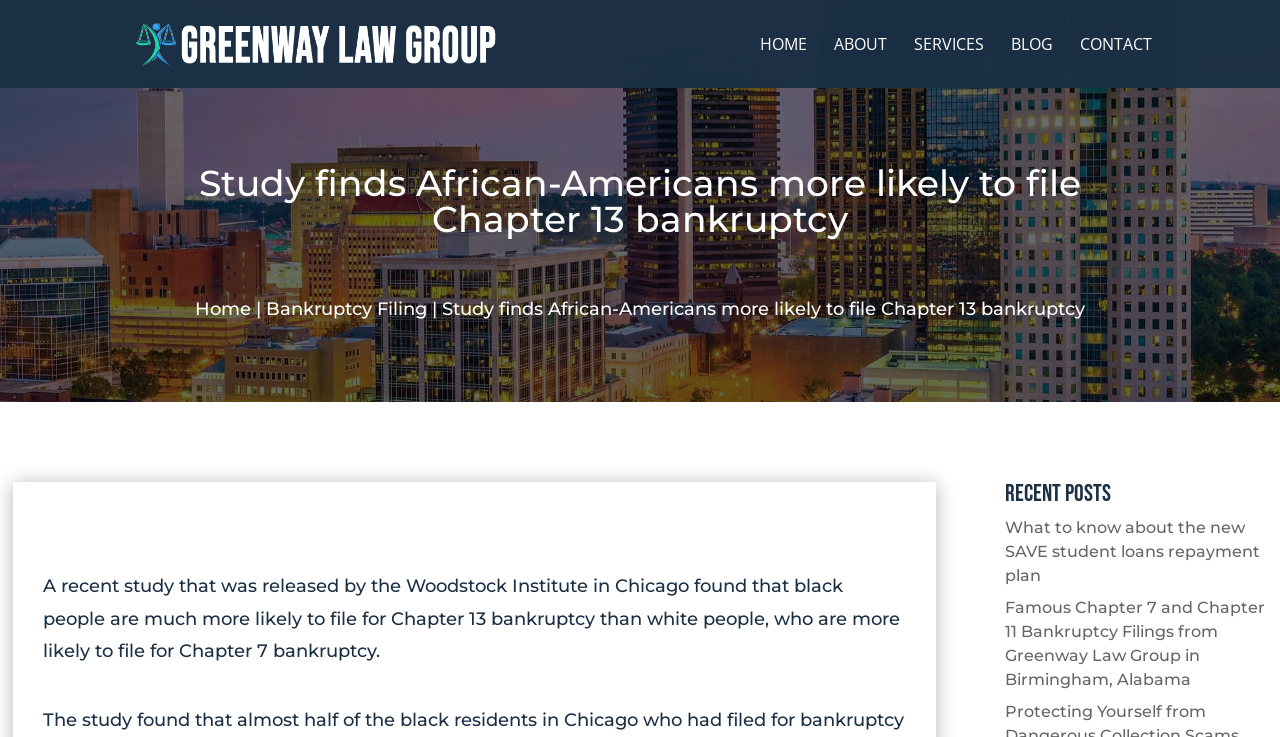What is the title of the second recent post?
Utilize the image to construct a detailed and well-explained answer.

The title of the second recent post can be found in the 'Recent Posts' section, which is located at the bottom-right corner of the webpage.